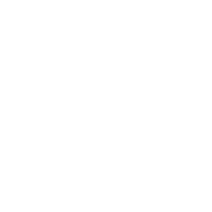By analyzing the image, answer the following question with a detailed response: What is the bar currently available for?

The promotional text in the image indicates that the bar is currently available for function bookings, despite having a limited food menu due to kitchen closures, implying that the bar is focusing on hosting events and gatherings.